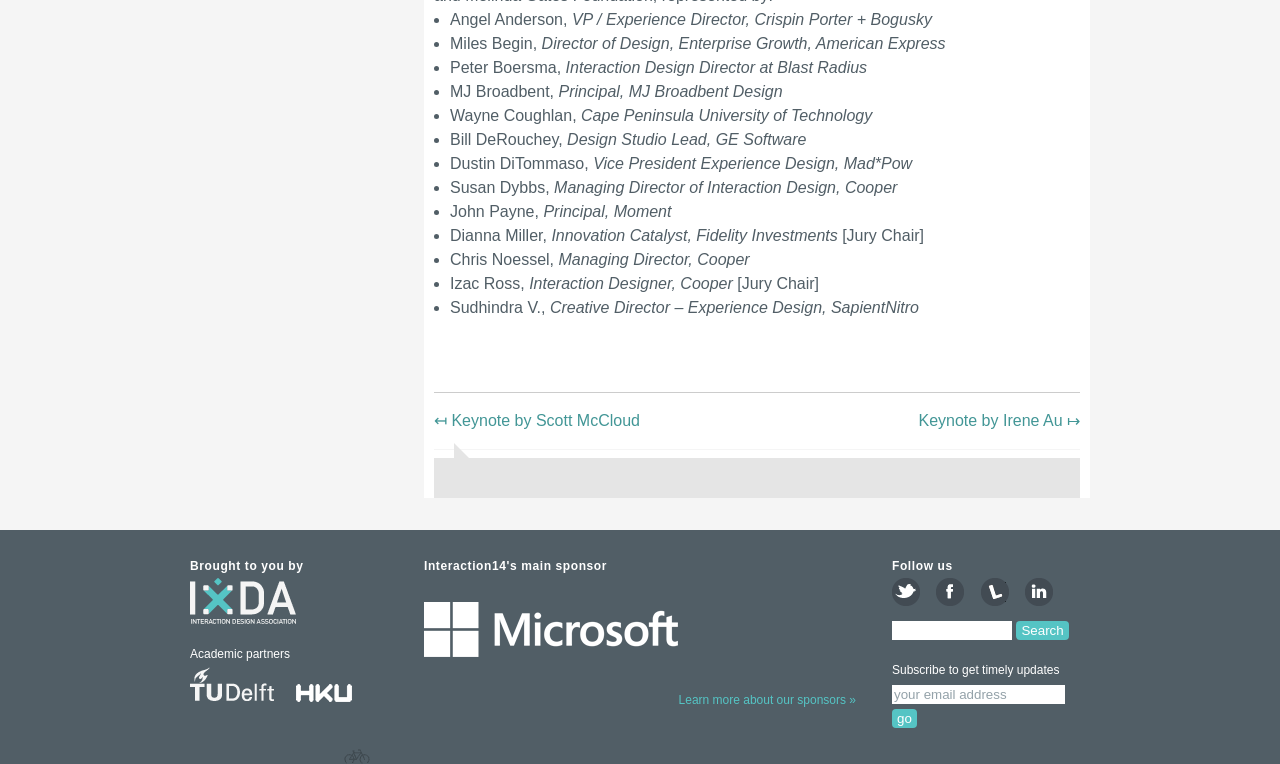Can you pinpoint the bounding box coordinates for the clickable element required for this instruction: "Subscribe to get timely updates"? The coordinates should be four float numbers between 0 and 1, i.e., [left, top, right, bottom].

[0.697, 0.896, 0.832, 0.921]